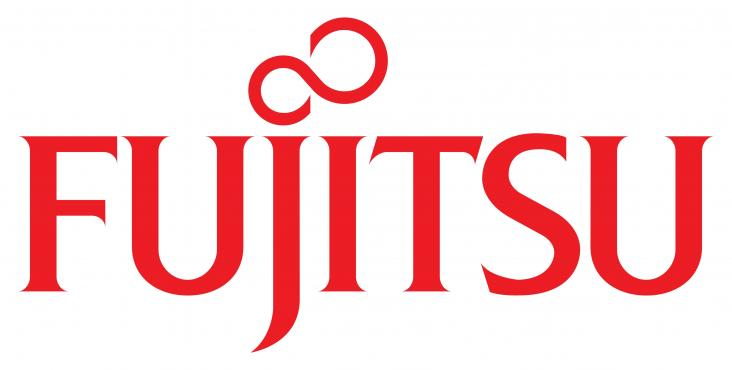What is Fujitsu known for?
Deliver a detailed and extensive answer to the question.

The caption describes Fujitsu as a globally recognized technology company known for its innovative solutions and high-quality products, indicating its reputation in the industry.